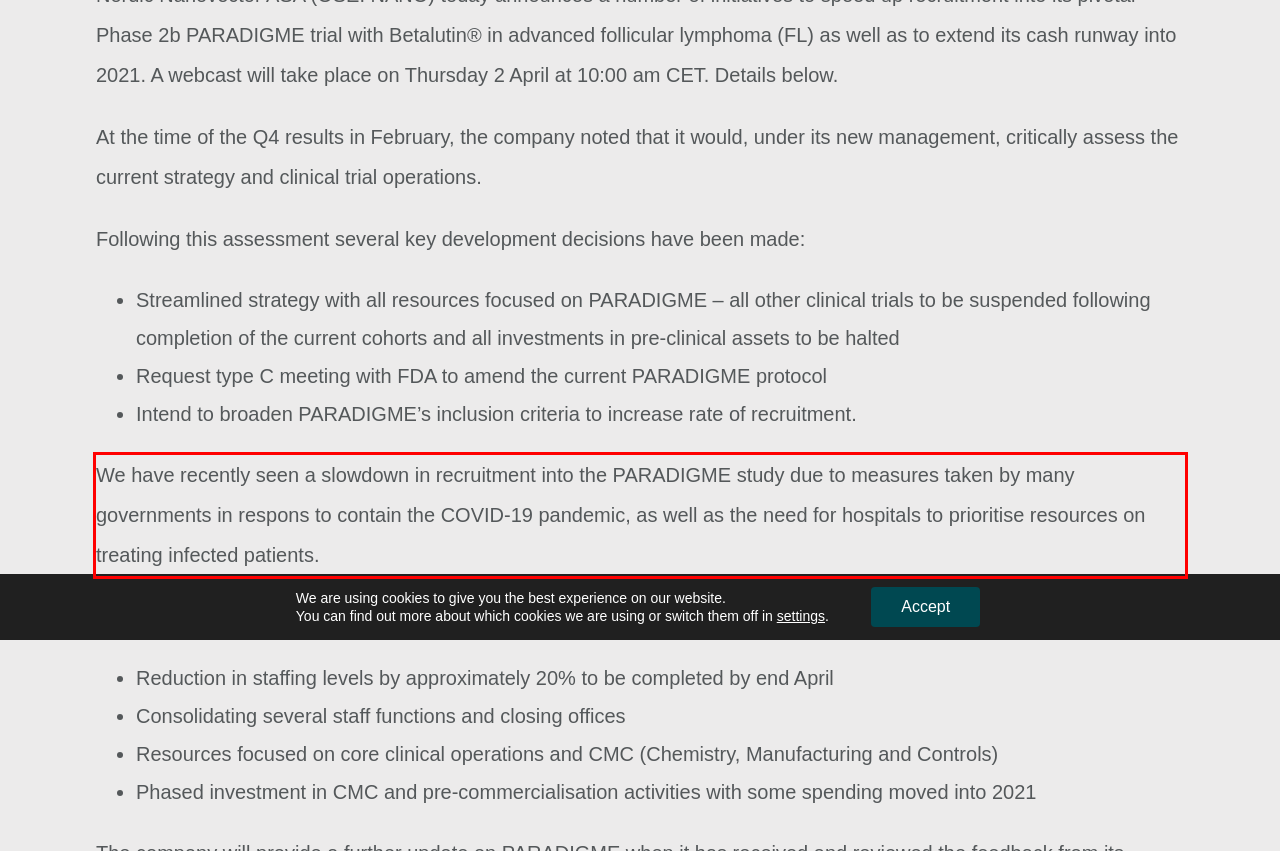With the provided screenshot of a webpage, locate the red bounding box and perform OCR to extract the text content inside it.

We have recently seen a slowdown in recruitment into the PARADIGME study due to measures taken by many governments in respons to contain the COVID-19 pandemic, as well as the need for hospitals to prioritise resources on treating infected patients.